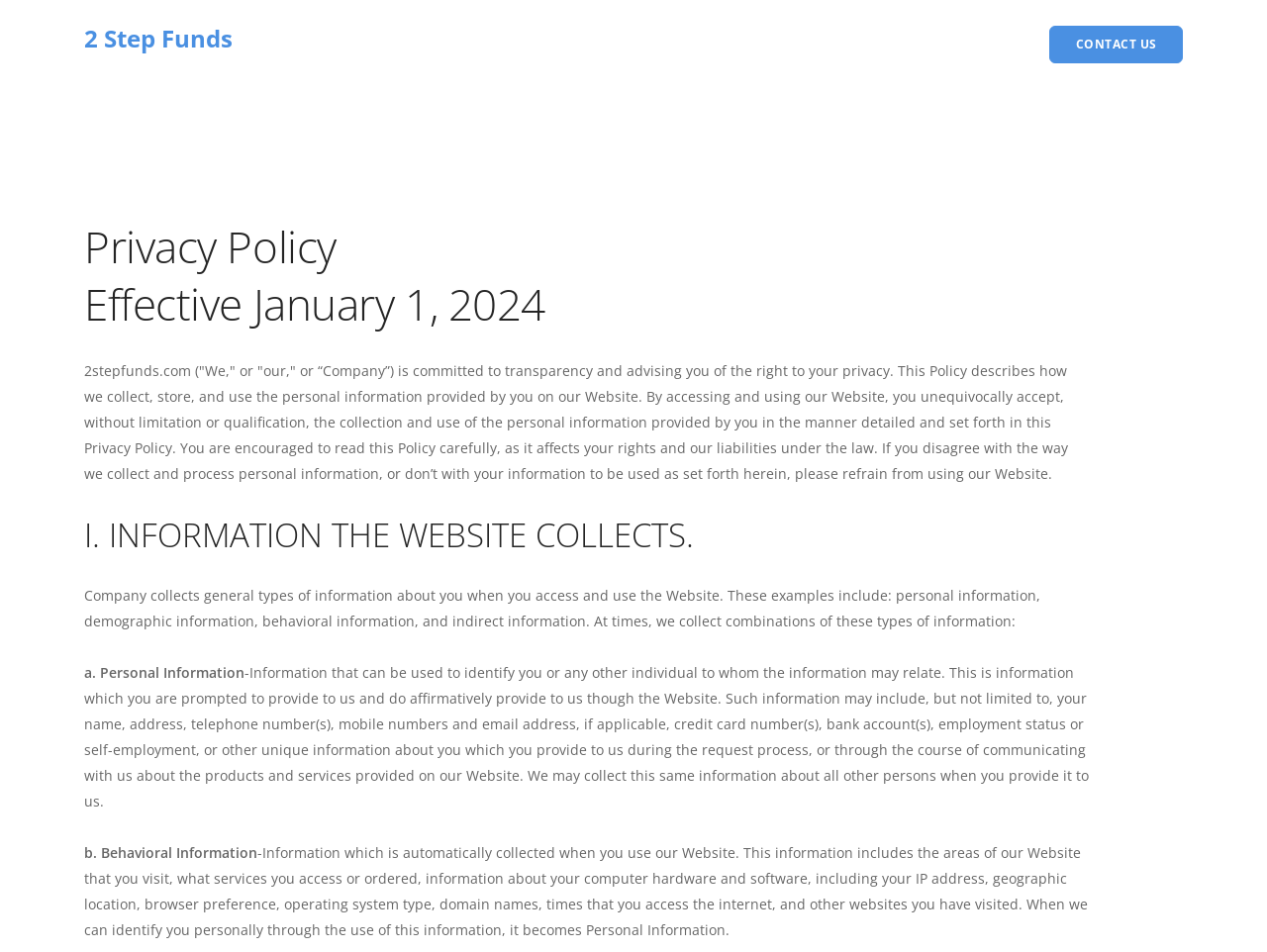Describe all the significant parts and information present on the webpage.

The webpage is about the Privacy Policy of 2 Step Funds, with a clear heading "Privacy Policy Effective January 1, 2024" at the top. Below the heading, there is a paragraph of text that explains the company's commitment to transparency and advising users of their right to privacy. This paragraph is followed by a series of sections, each with its own heading, that outline the types of information the website collects.

At the top right corner of the page, there are two links: "2 Step Funds" and "CONTACT US". The main content of the page is divided into sections, with headings such as "I. INFORMATION THE WEBSITE COLLECTS." and subheadings like "a. Personal Information" and "b. Behavioral Information". Each section has a block of text that explains the type of information collected, including personal information, demographic information, behavioral information, and indirect information.

The text is dense and informative, with a formal tone, suggesting that the webpage is intended to provide detailed information about the company's privacy policy. The layout is organized, with clear headings and sections, making it easy to navigate and understand the content.